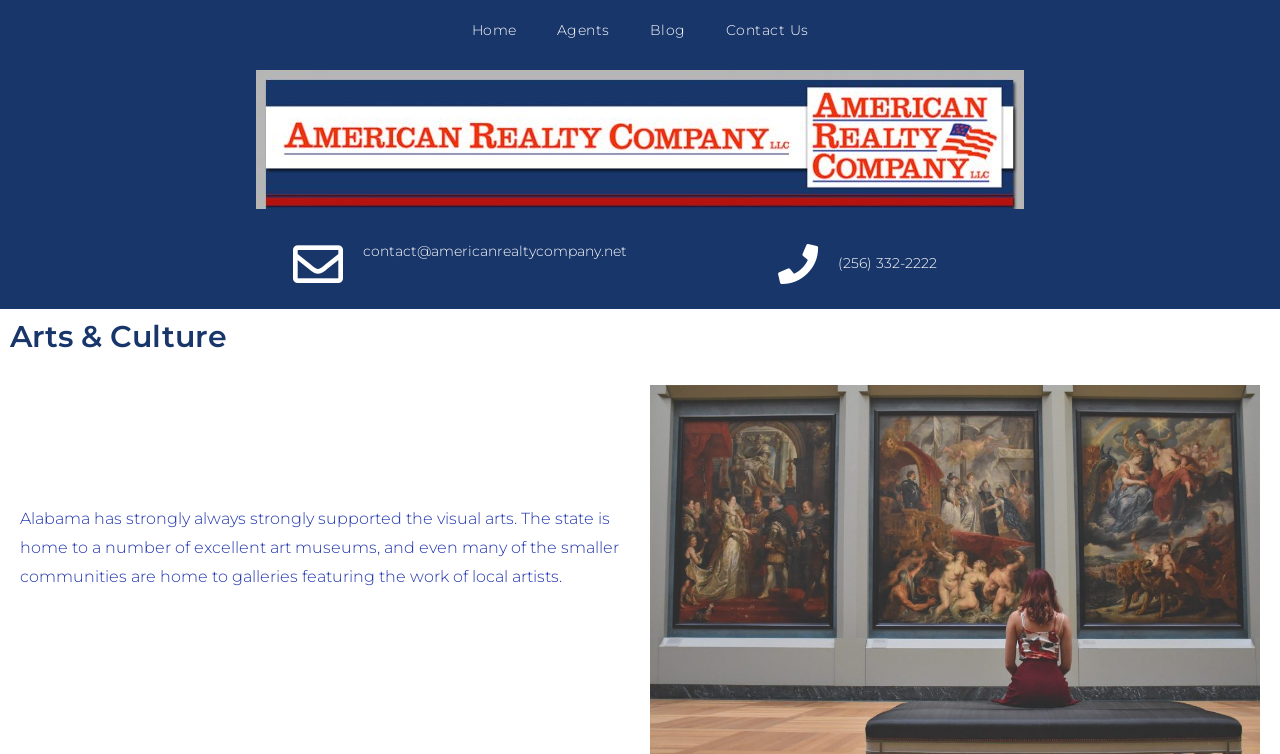Provide a brief response using a word or short phrase to this question:
What type of phone number is shown?

Local phone number